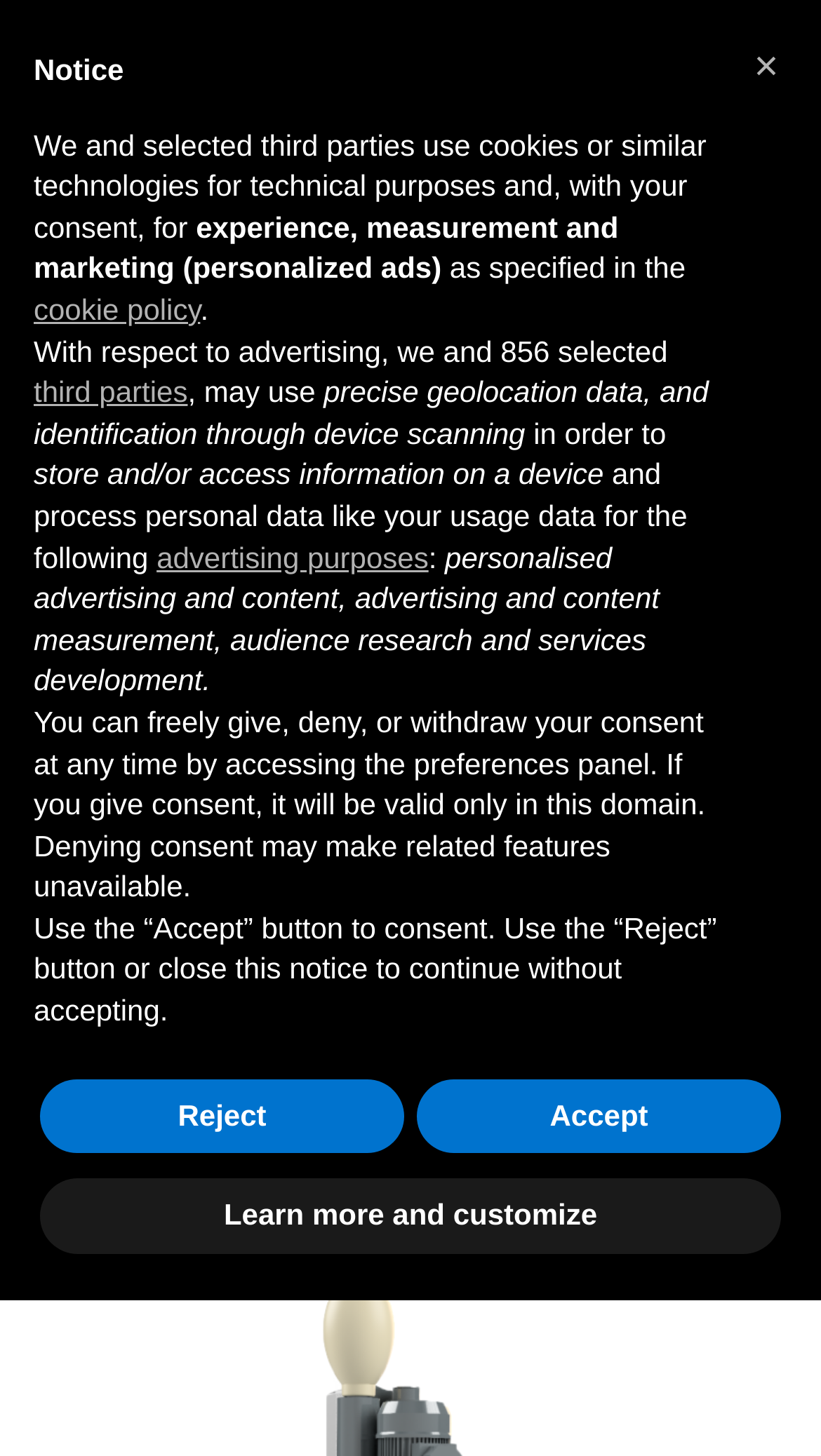Locate the bounding box coordinates of the clickable part needed for the task: "Click the Home link".

[0.026, 0.199, 0.144, 0.227]